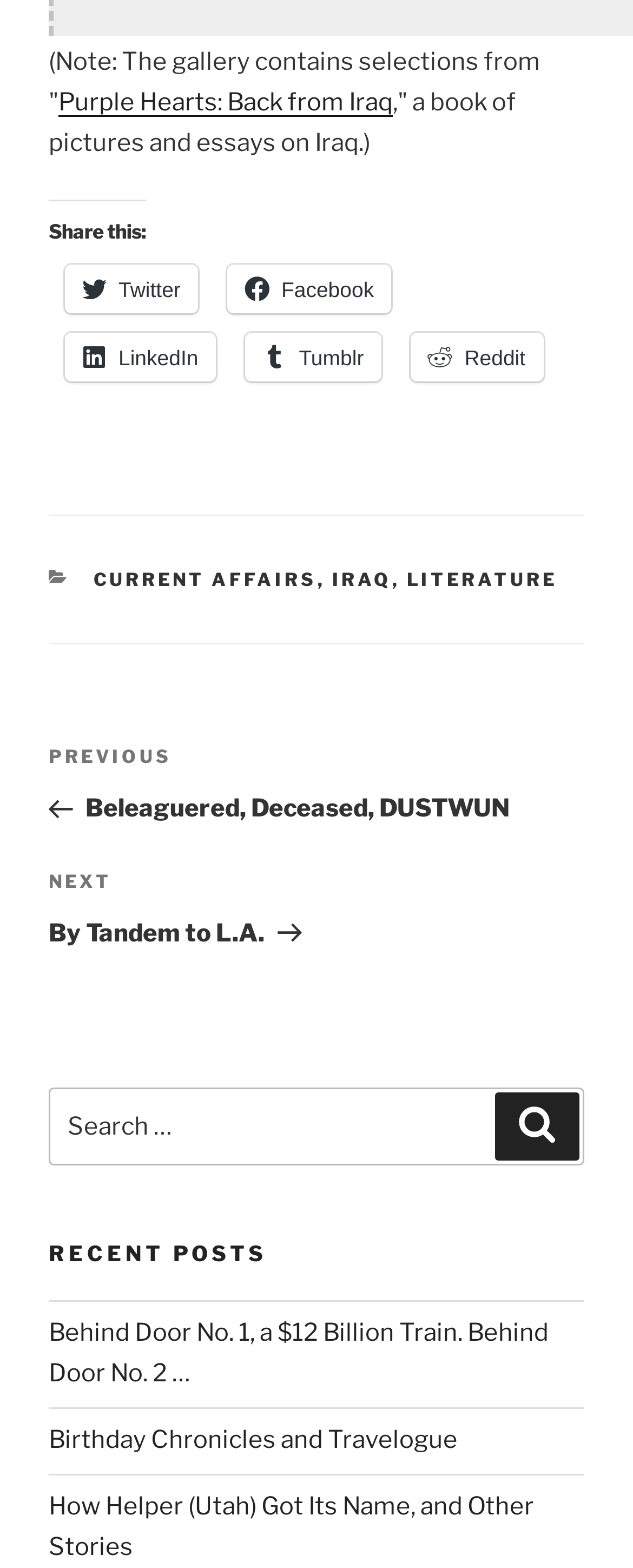Identify the bounding box coordinates of the area you need to click to perform the following instruction: "View recent post 'Behind Door No. 1, a $12 Billion Train. Behind Door No. 2 …'".

[0.077, 0.841, 0.867, 0.885]